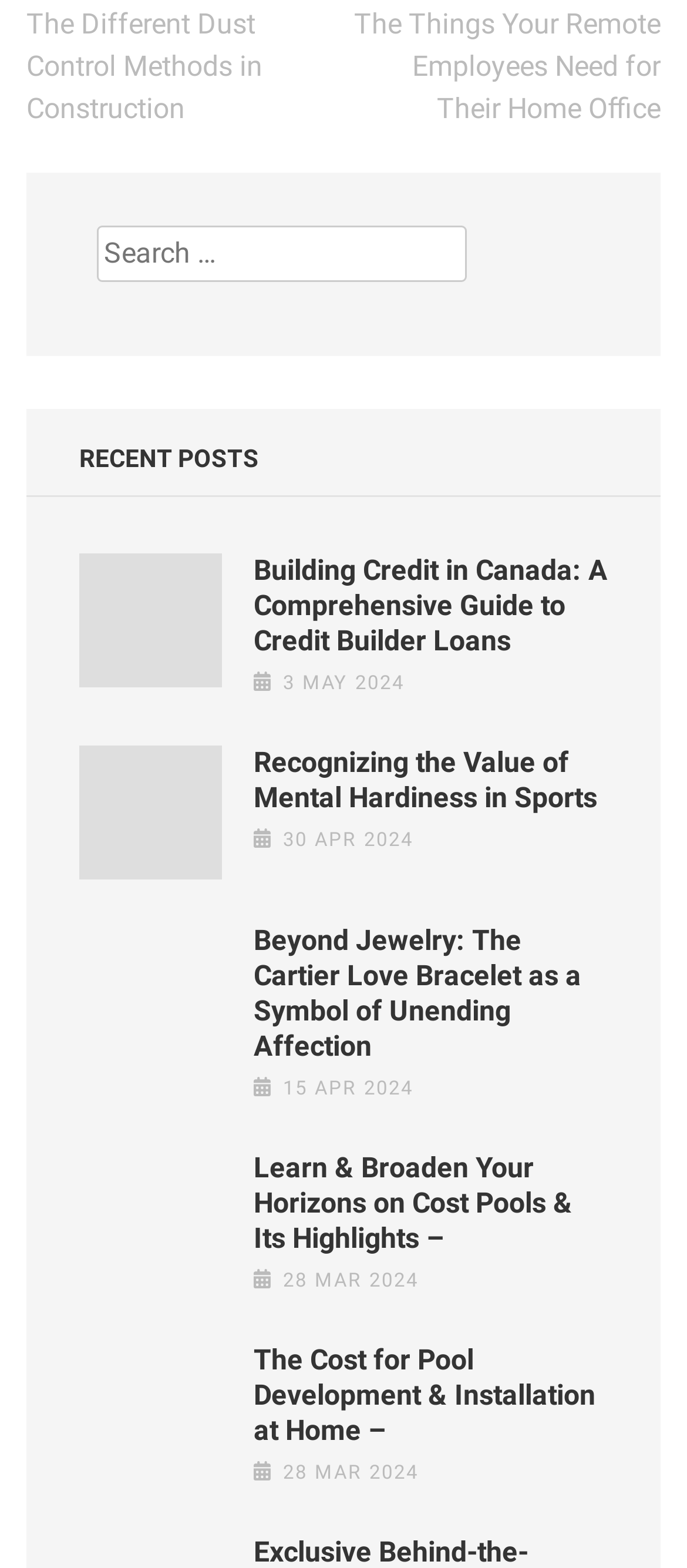Please provide a comprehensive response to the question below by analyzing the image: 
What is the topic of the first recent post?

I read the heading of the first recent post, which is 'Building Credit in Canada: A Comprehensive Guide to Credit Builder Loans', and determined that the topic is Credit Builder Loans.